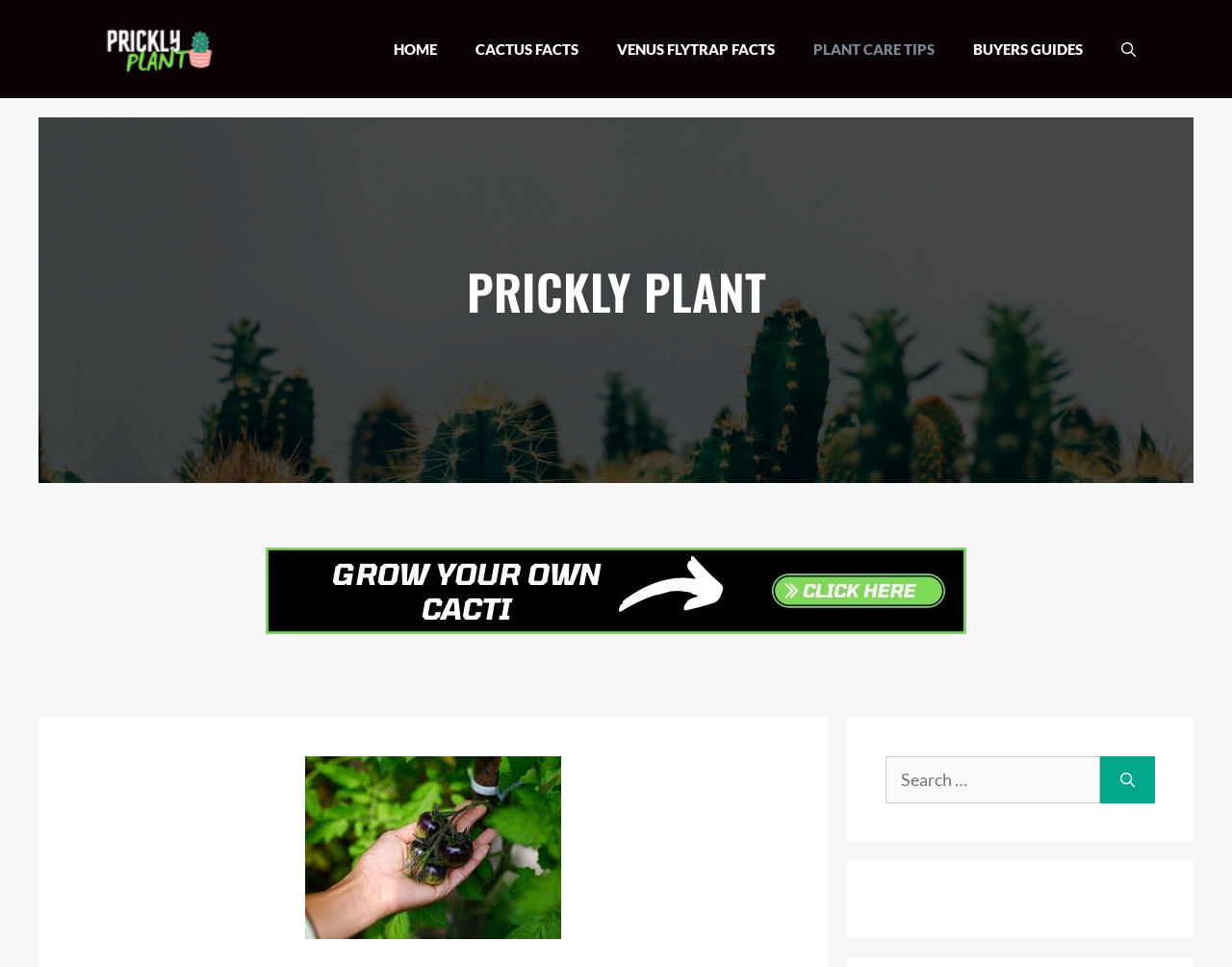Please identify the bounding box coordinates of the element on the webpage that should be clicked to follow this instruction: "read about the Black Strawberry Tomato". The bounding box coordinates should be given as four float numbers between 0 and 1, formatted as [left, top, right, bottom].

[0.248, 0.782, 0.455, 0.971]